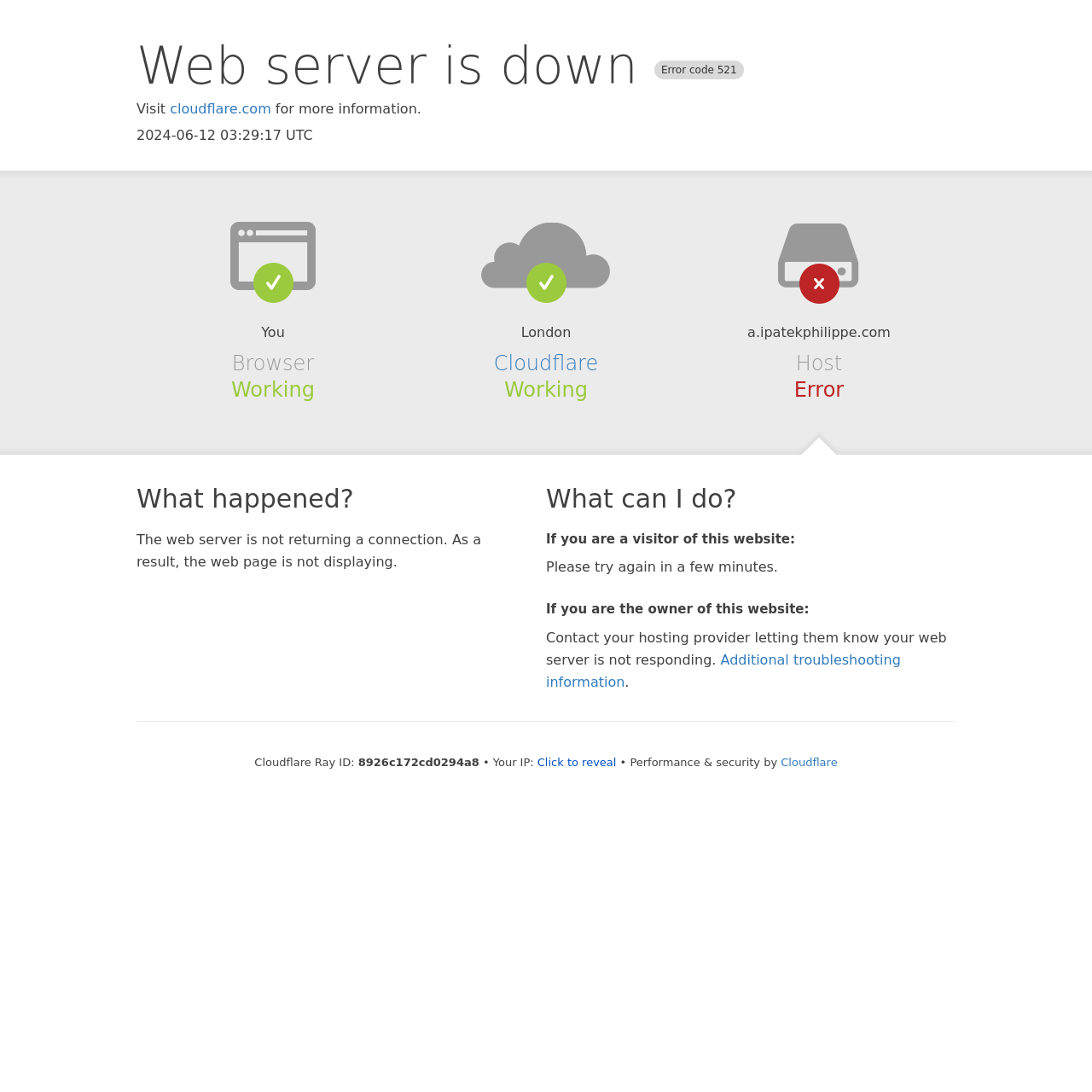Identify the first-level heading on the webpage and generate its text content.

Web server is down Error code 521